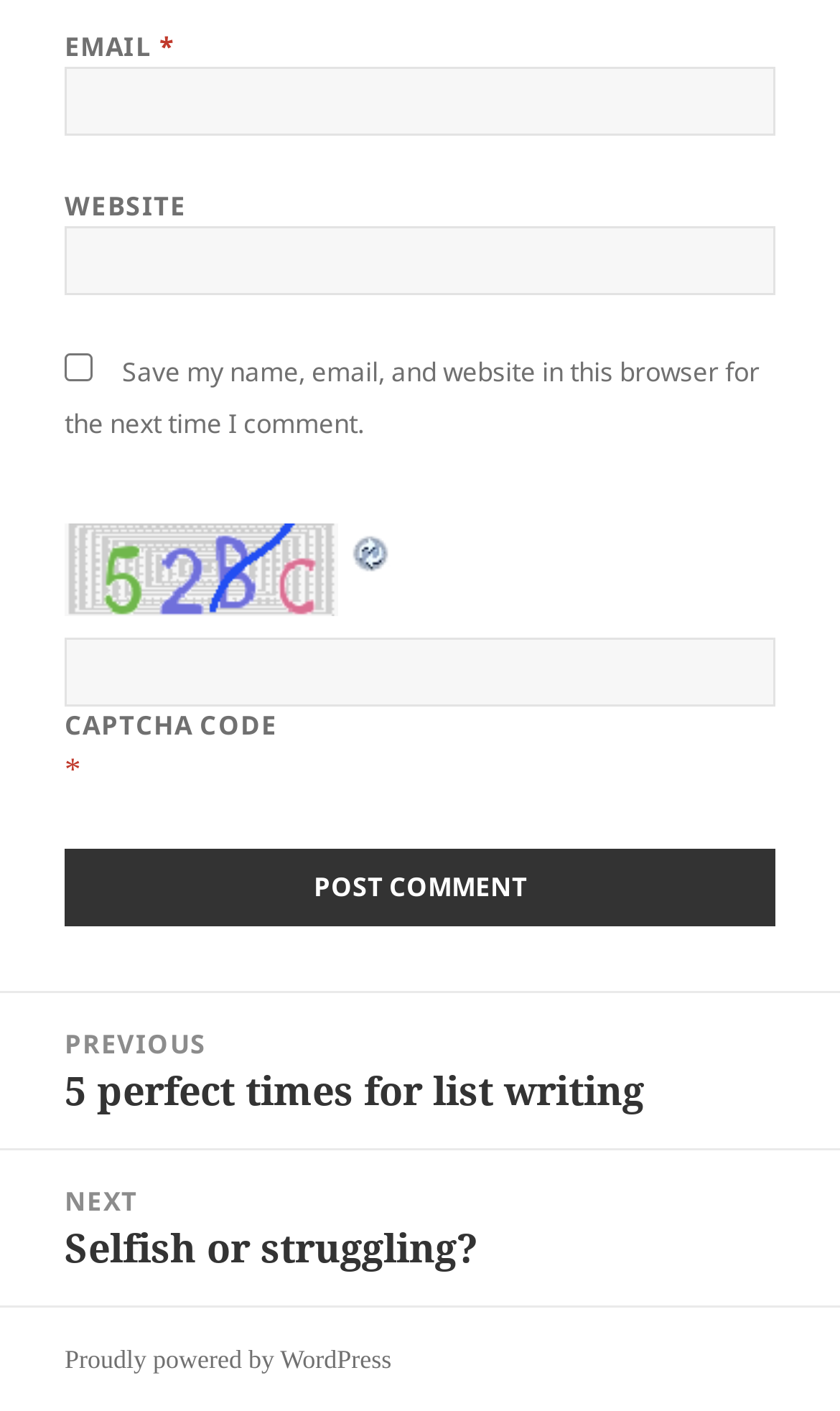Find the bounding box coordinates of the clickable region needed to perform the following instruction: "Go to previous post". The coordinates should be provided as four float numbers between 0 and 1, i.e., [left, top, right, bottom].

[0.0, 0.704, 1.0, 0.813]